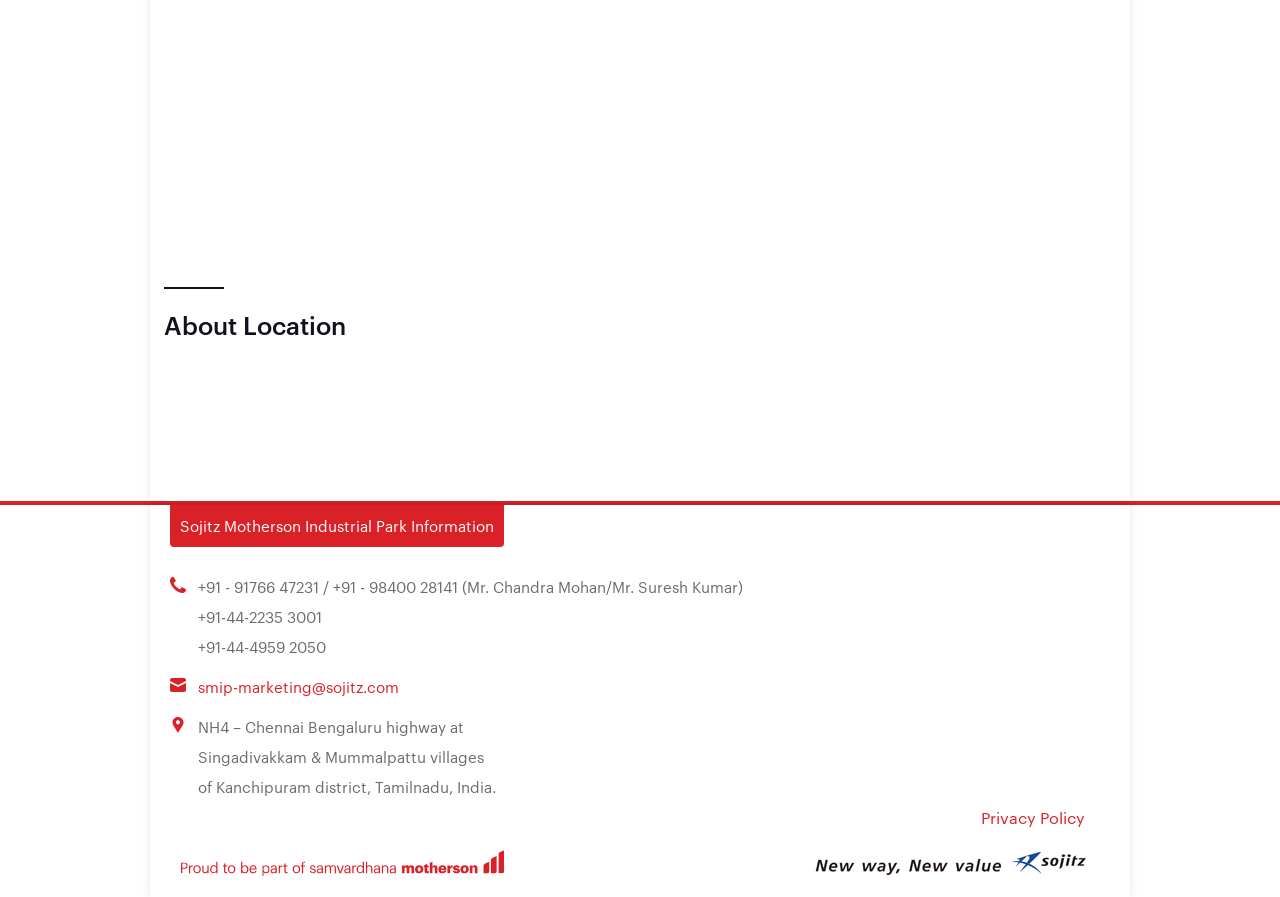What is the location of the industrial park?
Answer with a single word or phrase by referring to the visual content.

NH4 – Chennai Bengaluru highway